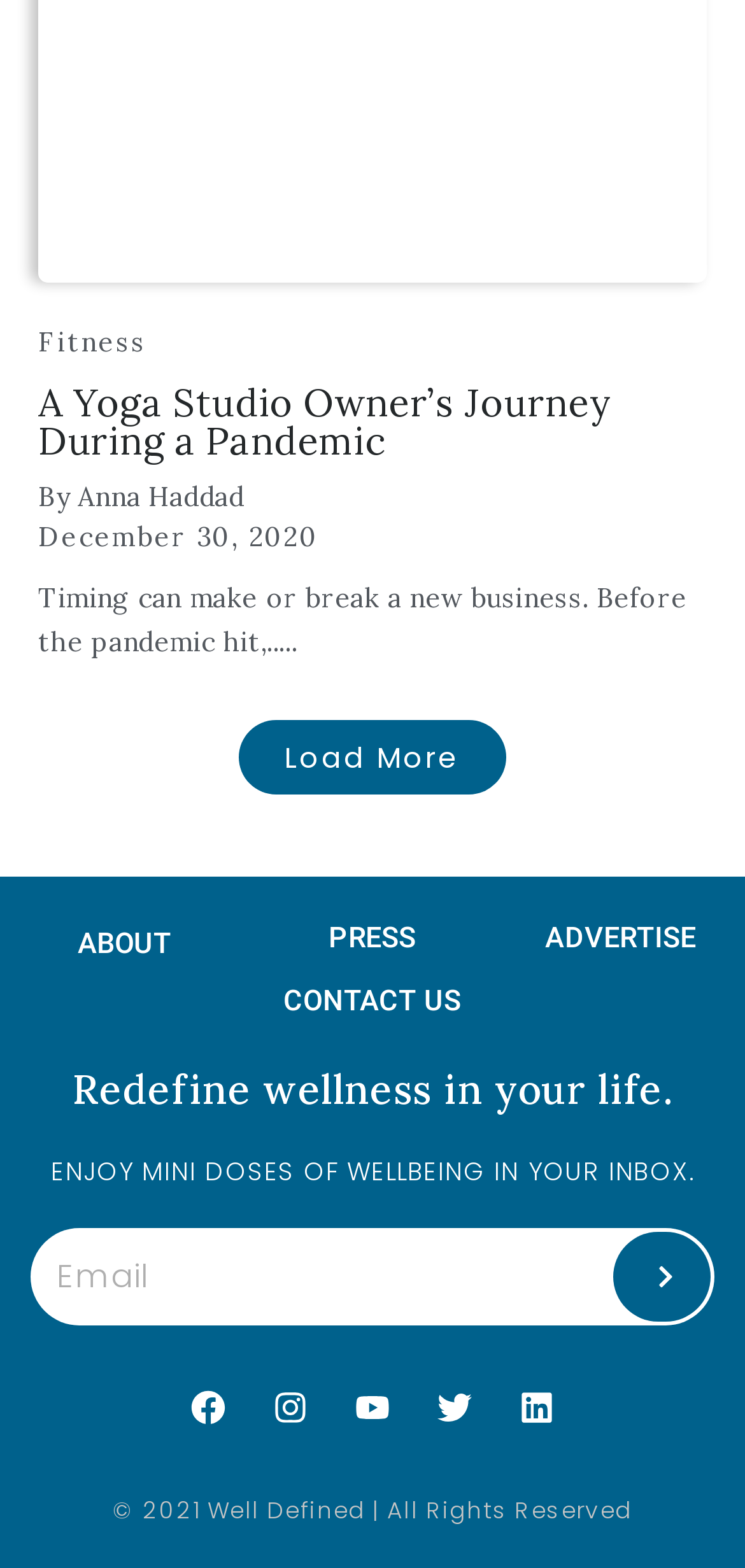Locate the bounding box coordinates of the element that should be clicked to execute the following instruction: "Read the article 'A Yoga Studio Owner’s Journey During a Pandemic'".

[0.051, 0.244, 0.949, 0.293]